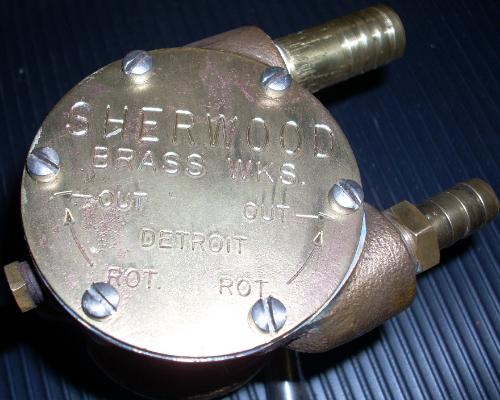What is engraved on the top surface of the component?
Using the image, respond with a single word or phrase.

SHERWOOD and BRASS WKS